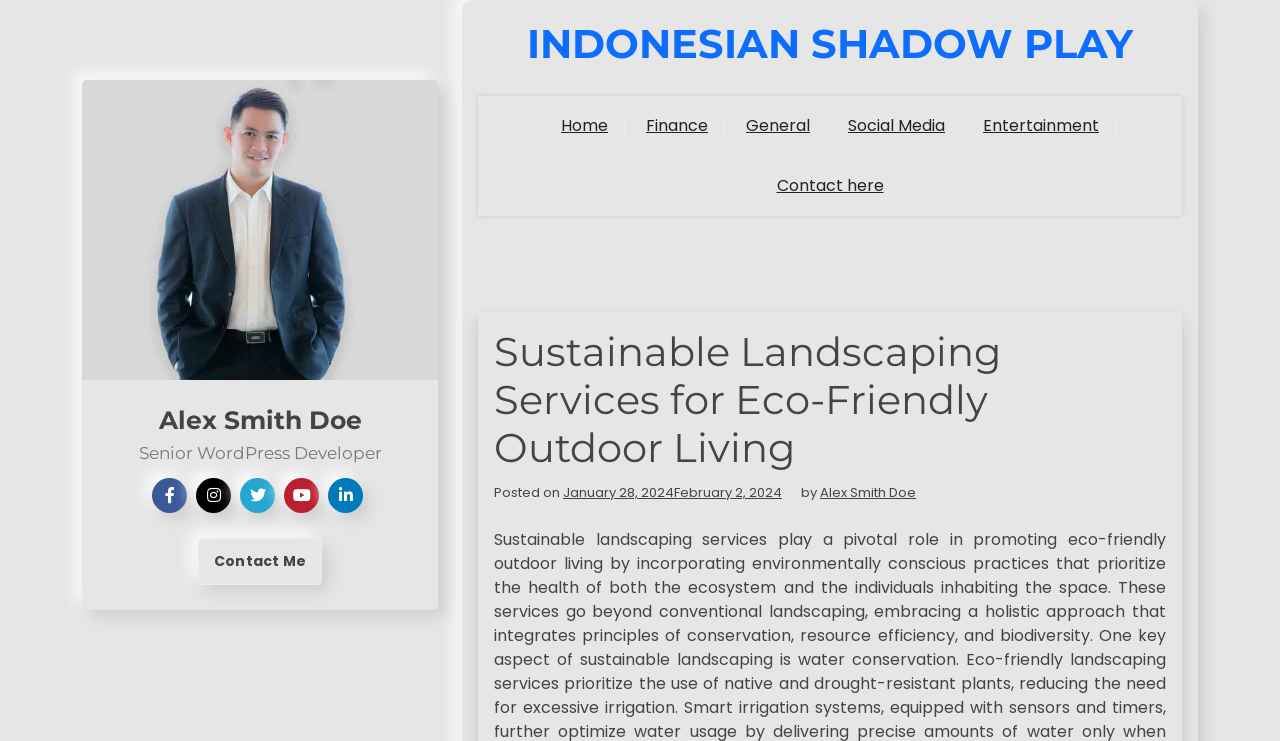Please determine the bounding box coordinates of the clickable area required to carry out the following instruction: "View profile". The coordinates must be four float numbers between 0 and 1, represented as [left, top, right, bottom].

[0.064, 0.108, 0.342, 0.513]